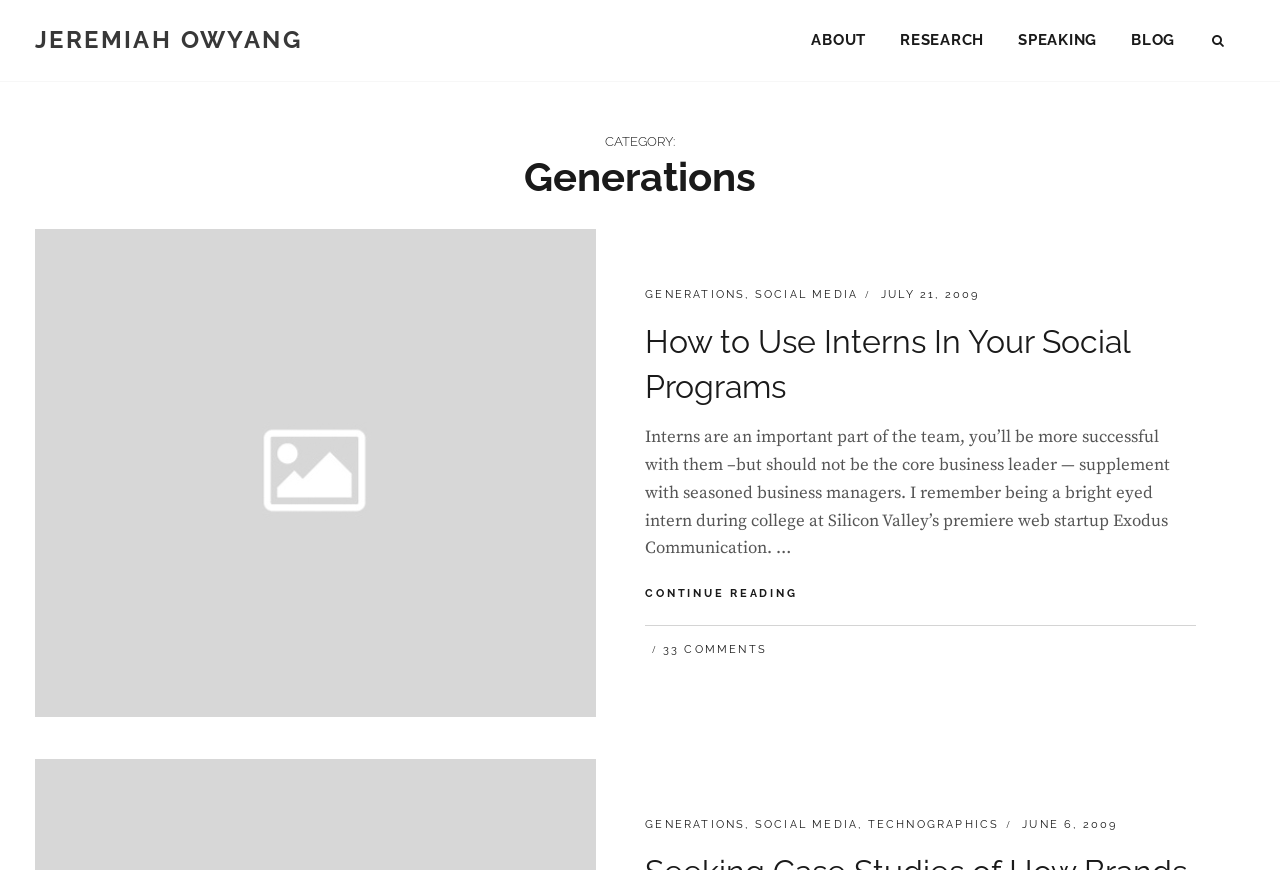Identify the bounding box for the described UI element: "June 6, 2009June 6, 2009".

[0.799, 0.941, 0.873, 0.956]